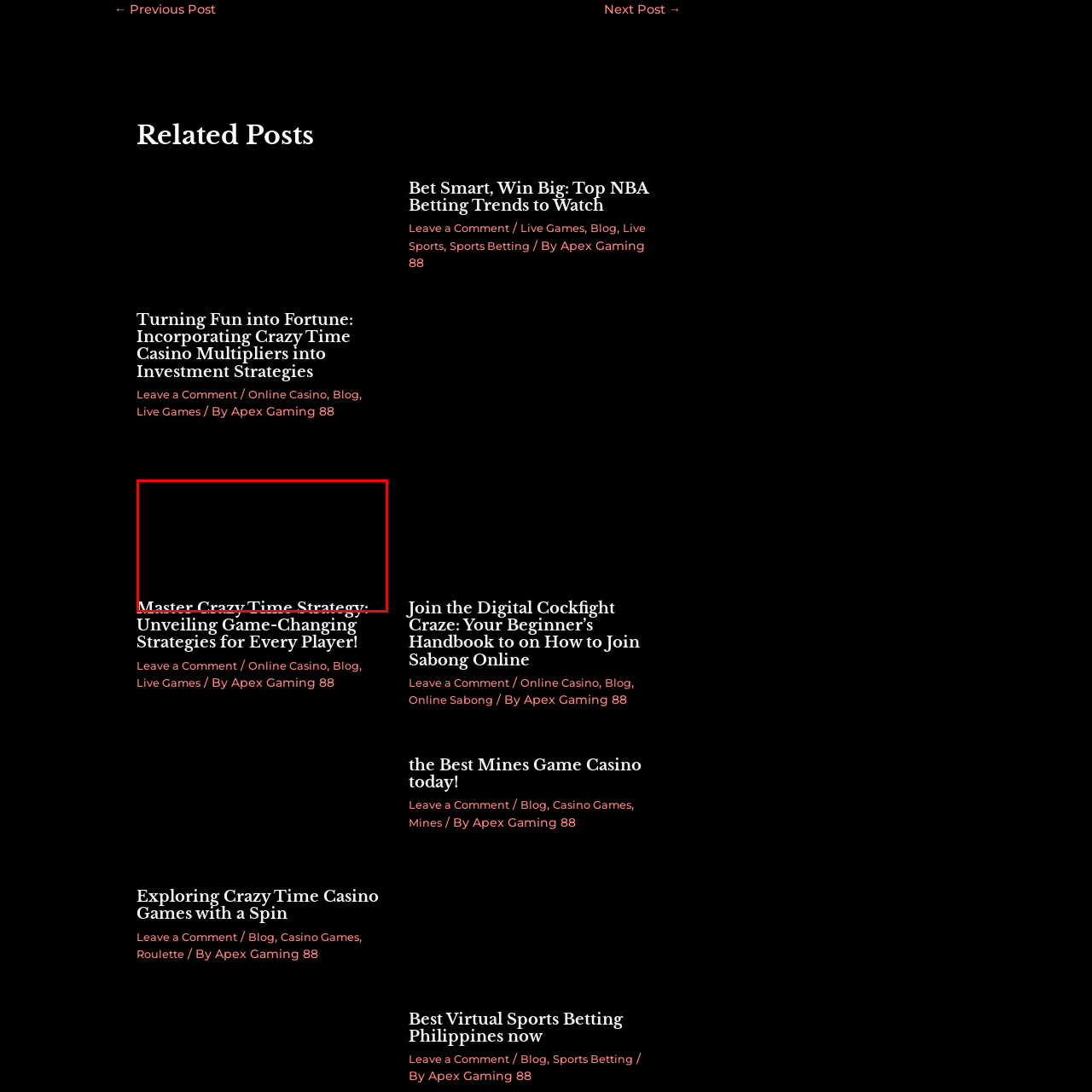Is the content related to a casino game?
Look closely at the portion of the image highlighted by the red bounding box and provide a comprehensive answer to the question.

The title 'Master Crazy Time Strategy: Unveiling Game-Changing Strategies for Every Player!' explicitly mentions Crazy Time, which is a popular casino game, indicating that the content is related to a casino game.